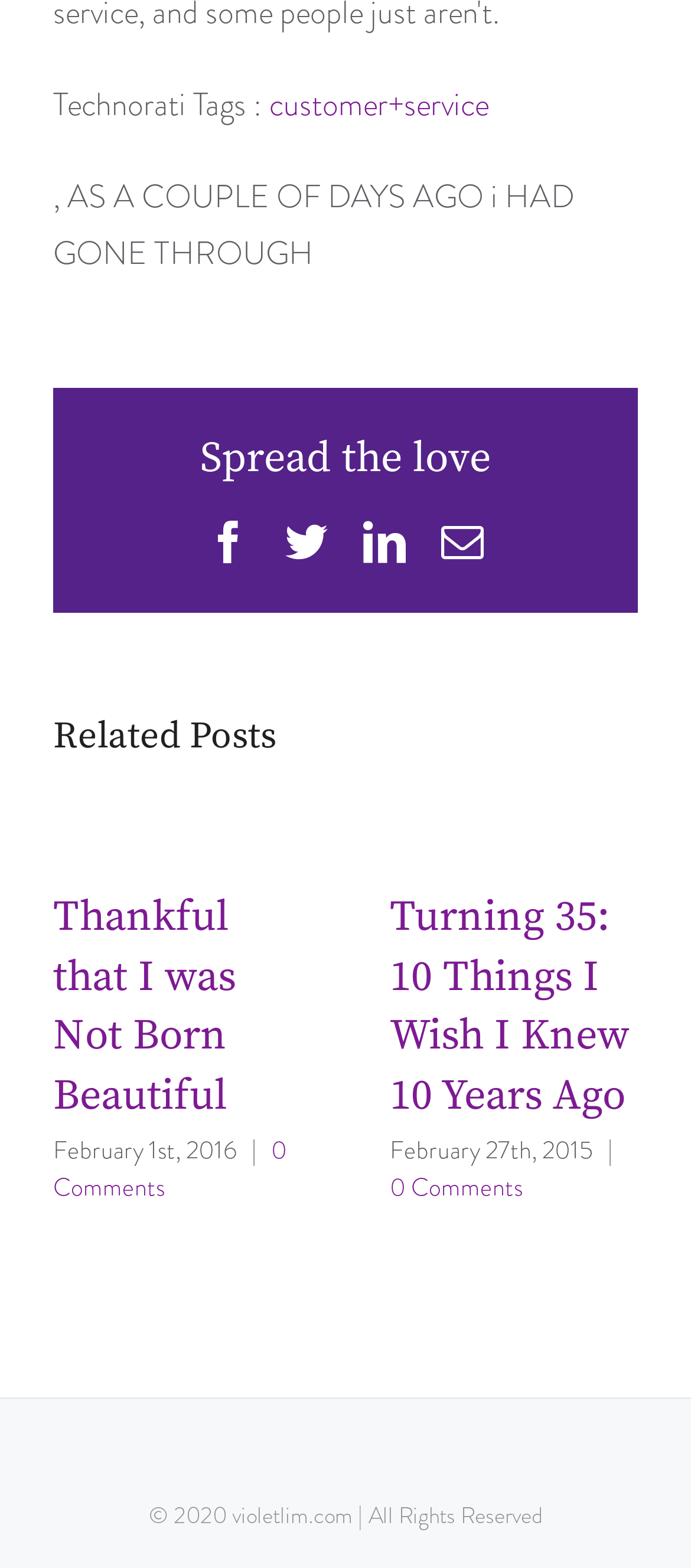Specify the bounding box coordinates of the element's region that should be clicked to achieve the following instruction: "Share on Twitter". The bounding box coordinates consist of four float numbers between 0 and 1, in the format [left, top, right, bottom].

[0.413, 0.332, 0.474, 0.359]